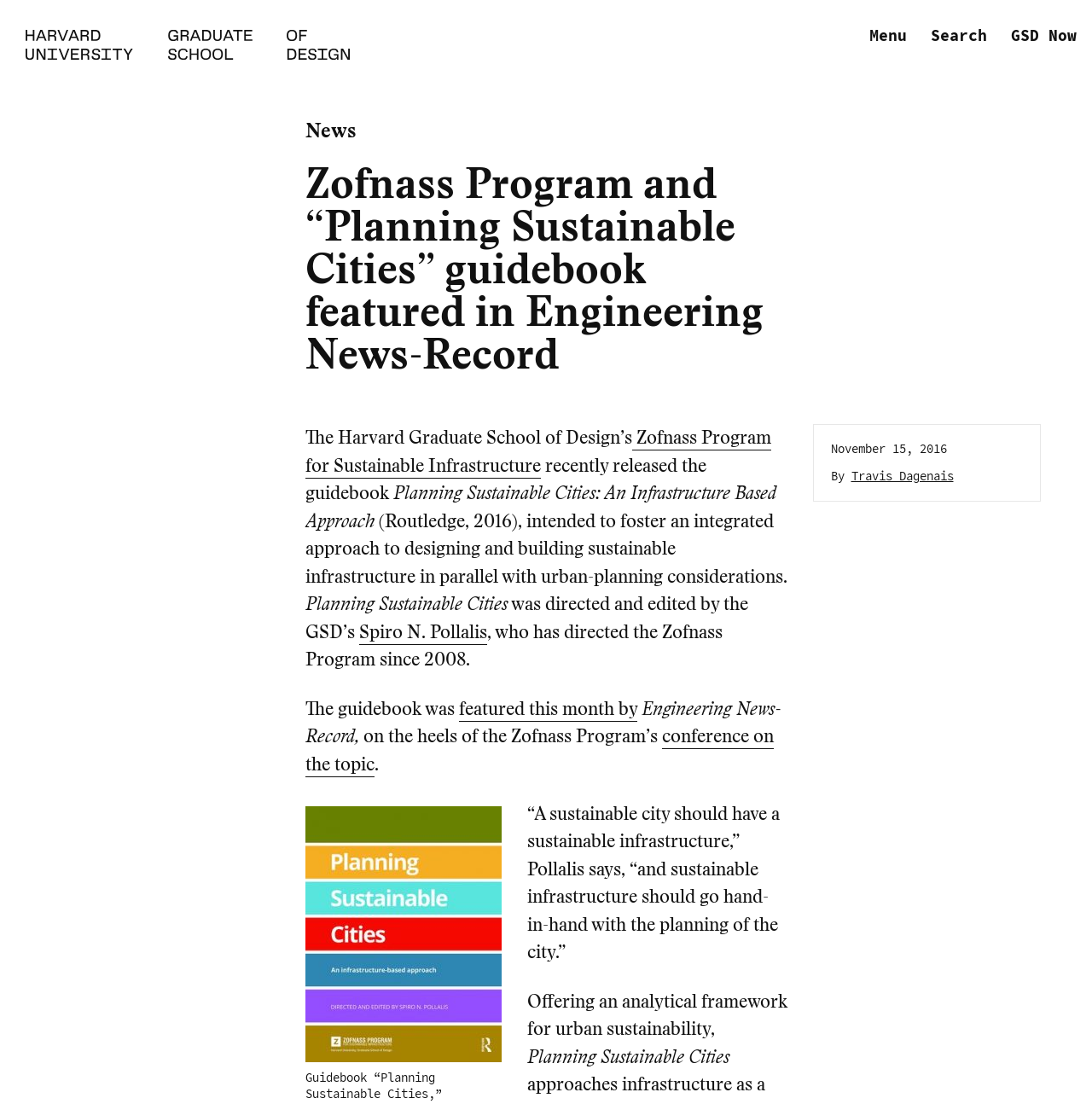Find the bounding box coordinates corresponding to the UI element with the description: "Other policies". The coordinates should be formatted as [left, top, right, bottom], with values as floats between 0 and 1.

None